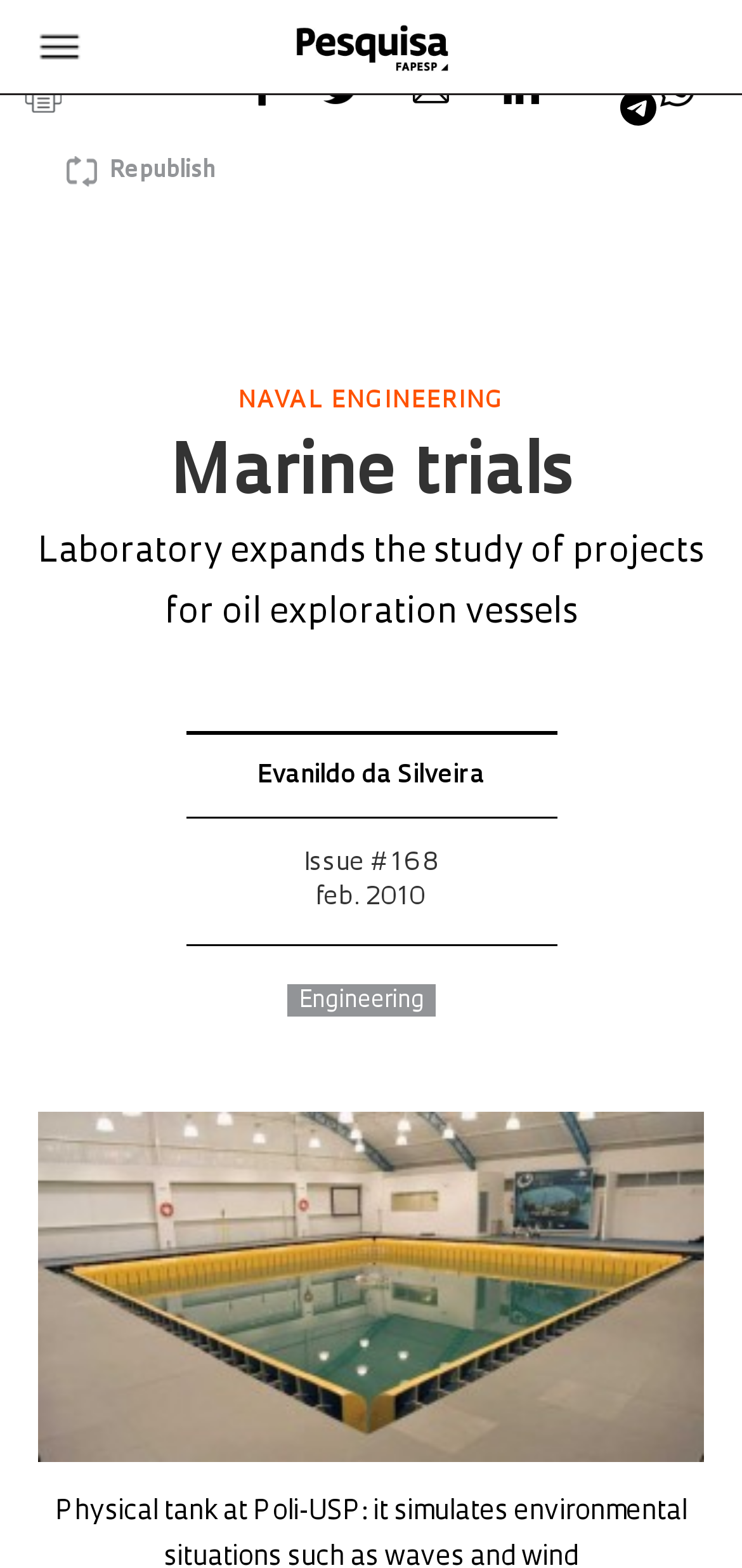Provide a comprehensive caption for the webpage.

The webpage appears to be an article or research paper about marine trials, specifically related to oil exploration vessels. At the top of the page, there are several links, including social media sharing options, such as Facebook, Twitter, LinkedIn, and WhatsApp, as well as a link to print the page. 

Below these links, there is a header section with two headings: "NAVAL ENGINEERING" and "Marine trials". The "Marine trials" heading has a link embedded within it. 

Following the header section, there is a paragraph of text that reads, "Laboratory expands the study of projects for oil exploration vessels". This is accompanied by a horizontal separator line. 

Below the separator line, there is a link to the author's name, "Evanildo da Silveira", followed by another horizontal separator line. 

The next section contains a link to the issue number and date of the publication, "# 168 feb. 2010", which is separated from the previous section by another horizontal separator line. 

Further down, there is a link to the category "Engineering", followed by a final horizontal separator line. 

At the bottom of the page, there is a large image that spans the entire width of the page.